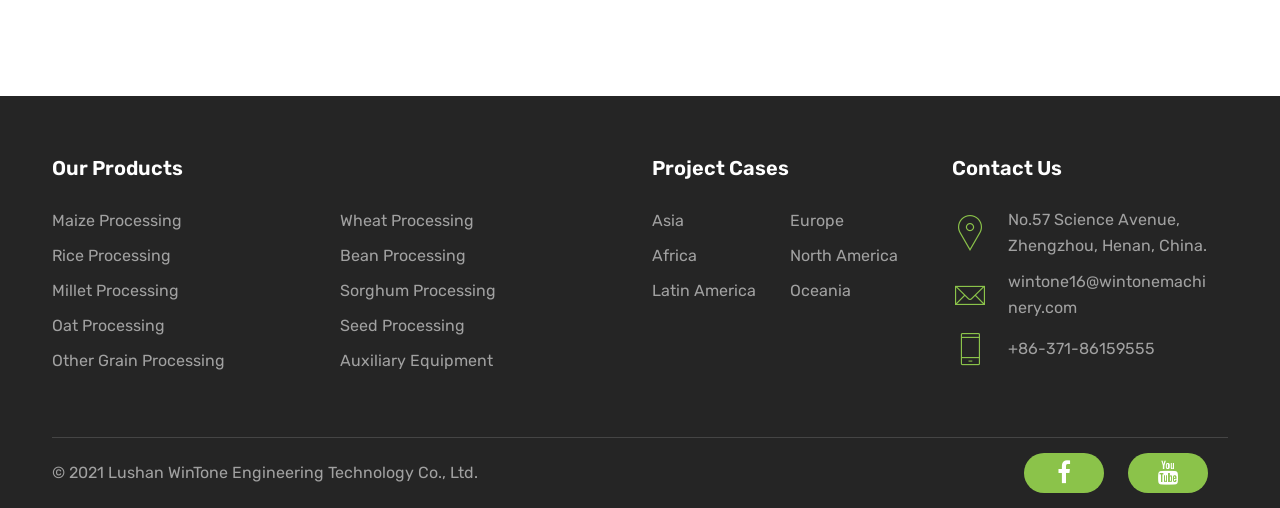Identify the bounding box coordinates for the element you need to click to achieve the following task: "View Peter Lilley's profile". The coordinates must be four float values ranging from 0 to 1, formatted as [left, top, right, bottom].

None